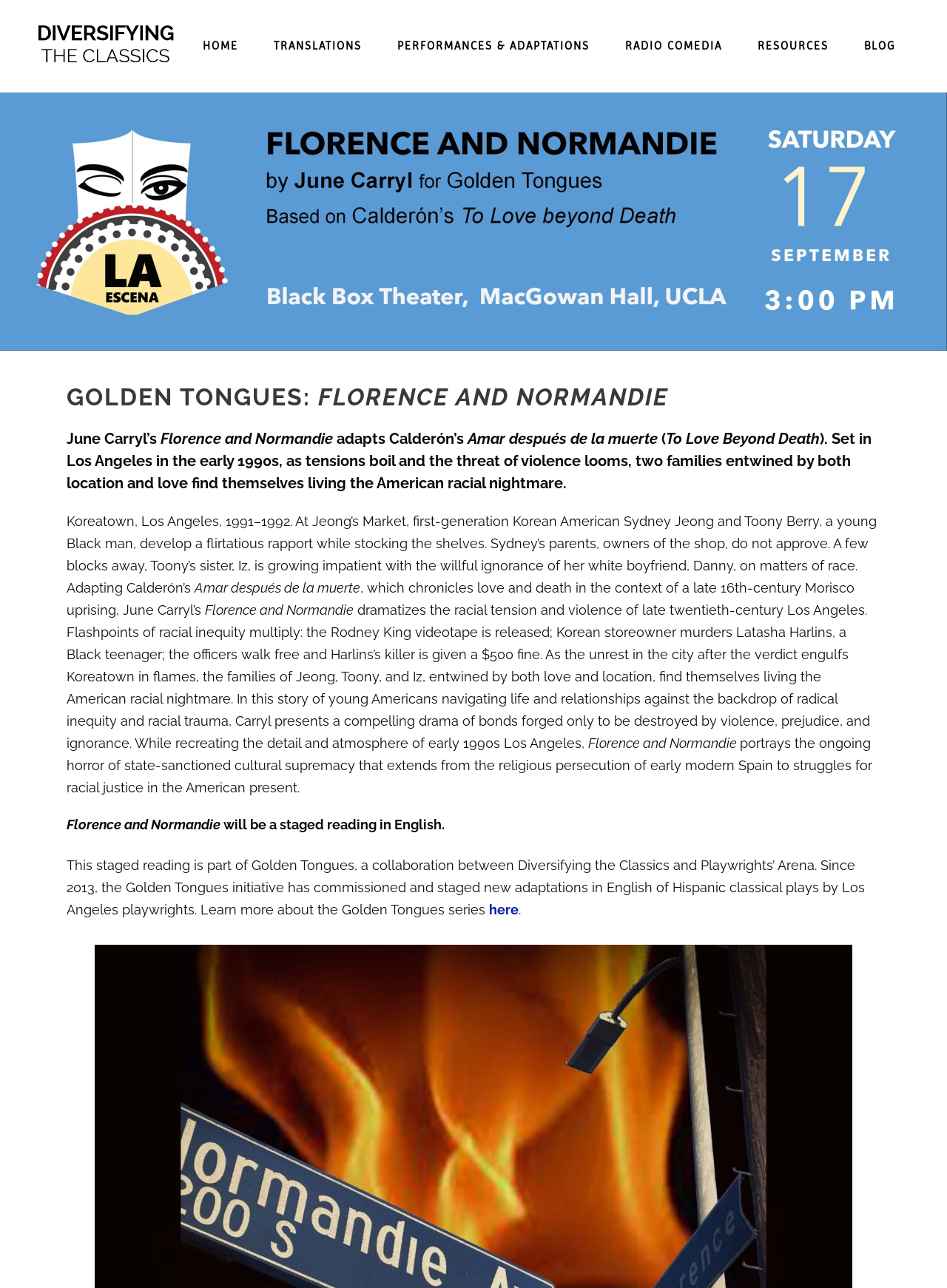Predict the bounding box for the UI component with the following description: "Mig-25 Afterburners".

None